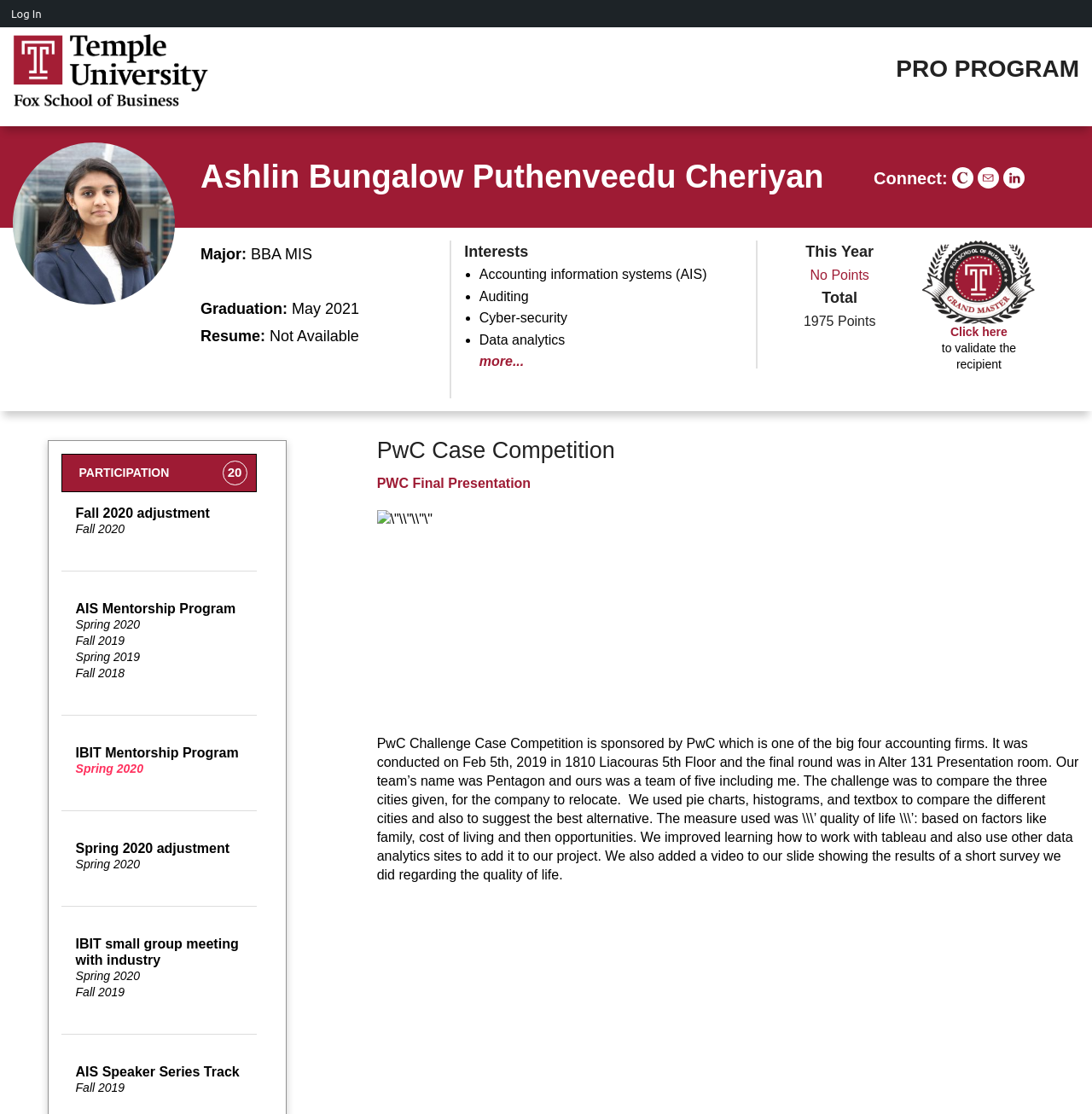Locate the bounding box coordinates of the area where you should click to accomplish the instruction: "Explore the AIS Mentorship Program".

[0.069, 0.54, 0.216, 0.553]